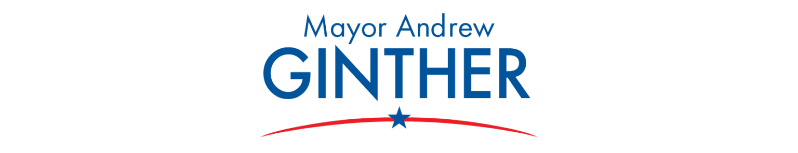Give a short answer using one word or phrase for the question:
What is the shape beneath Mayor Andrew Ginther's name?

A stylized star